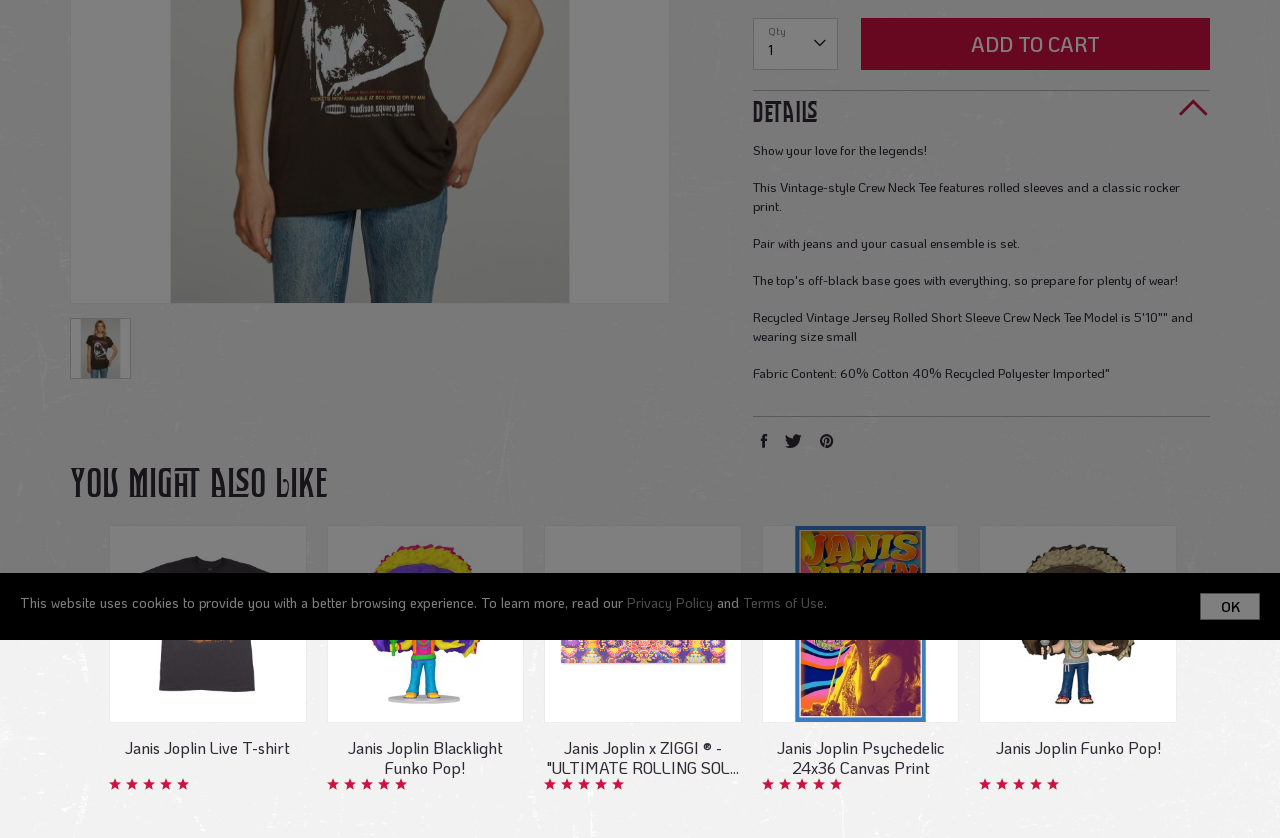Using the provided description Janis Joplin Live T-shirt, find the bounding box coordinates for the UI element. Provide the coordinates in (top-left x, top-left y, bottom-right x, bottom-right y) format, ensuring all values are between 0 and 1.

[0.098, 0.879, 0.227, 0.904]